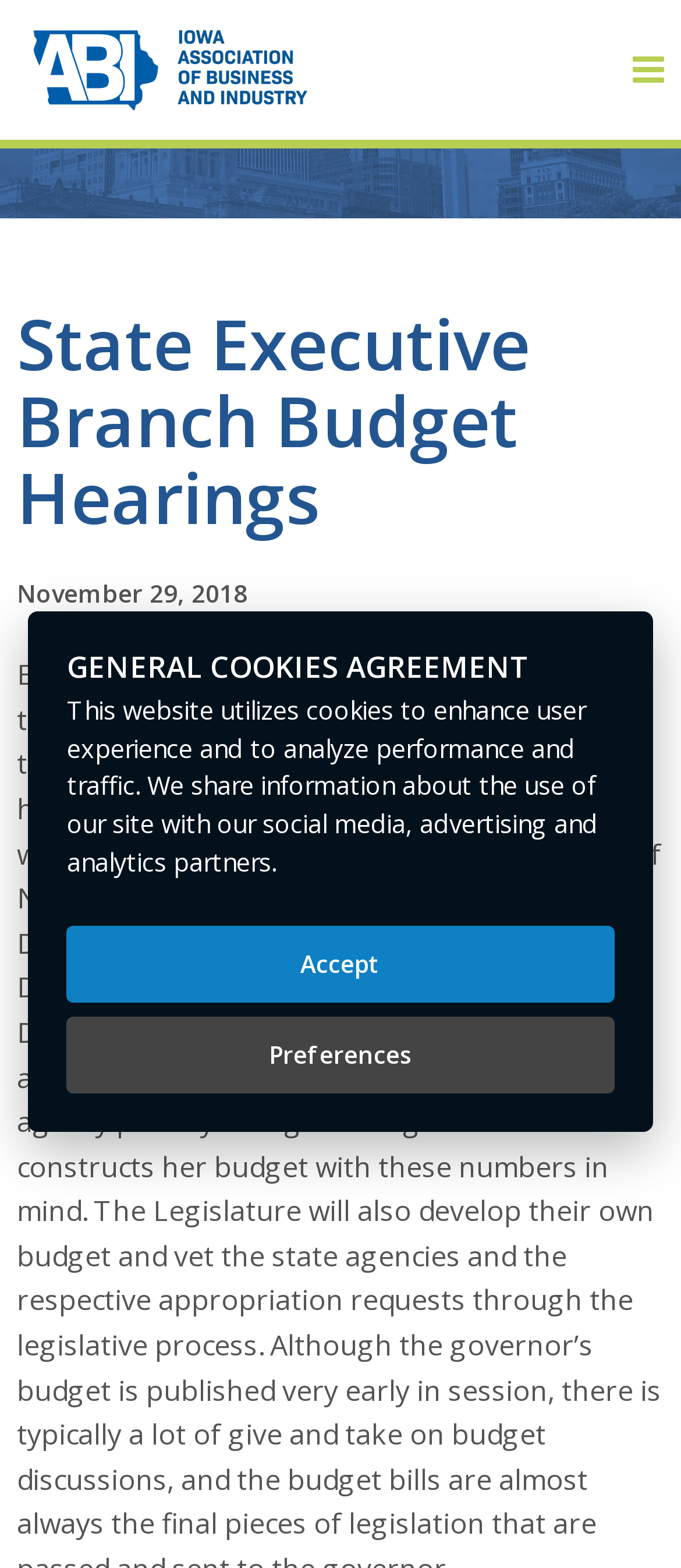Find the headline of the webpage and generate its text content.

State Executive Branch Budget Hearings